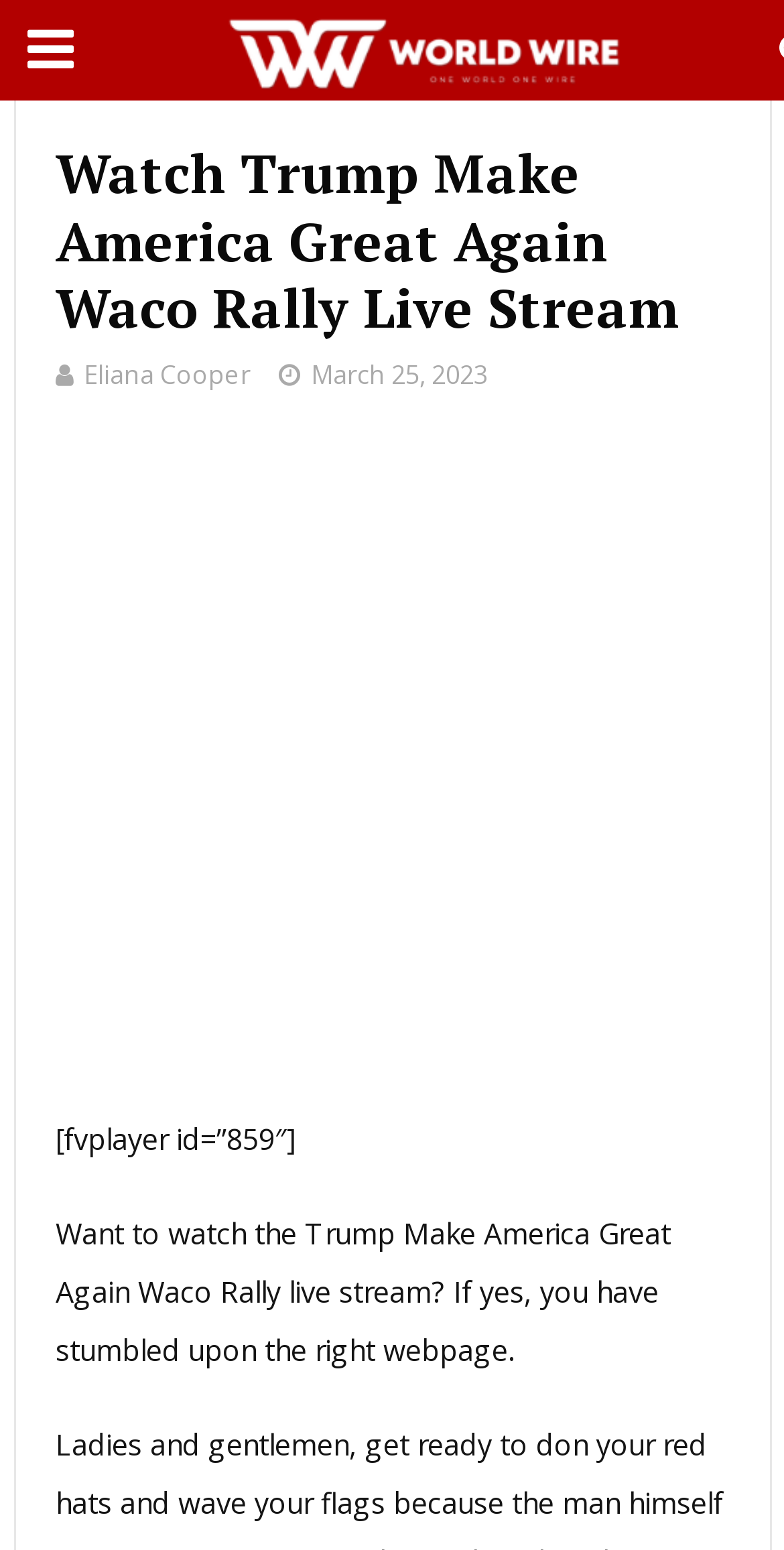Predict the bounding box of the UI element that fits this description: "Eliana Cooper".

[0.106, 0.231, 0.319, 0.258]